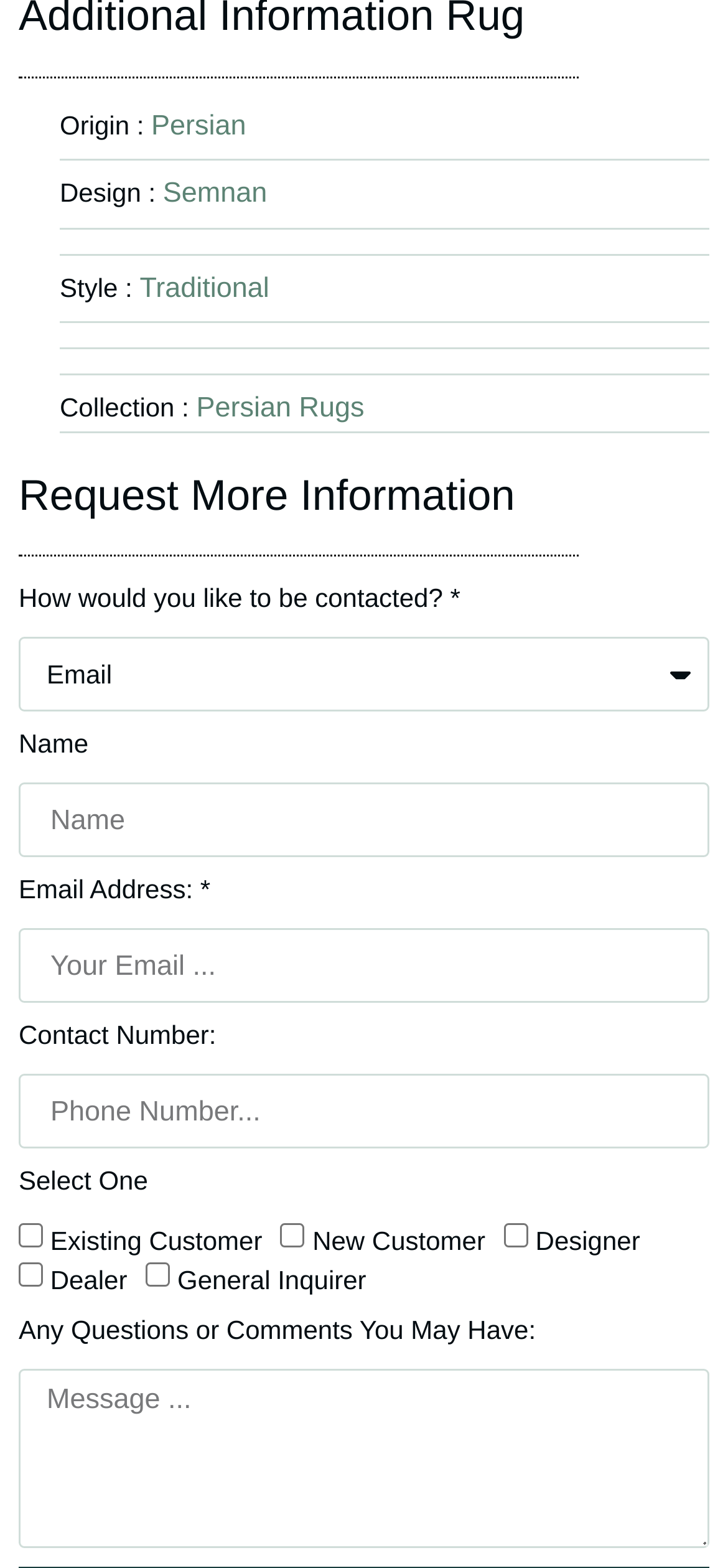Please respond to the question using a single word or phrase:
What is the collection of the rug?

Persian Rugs